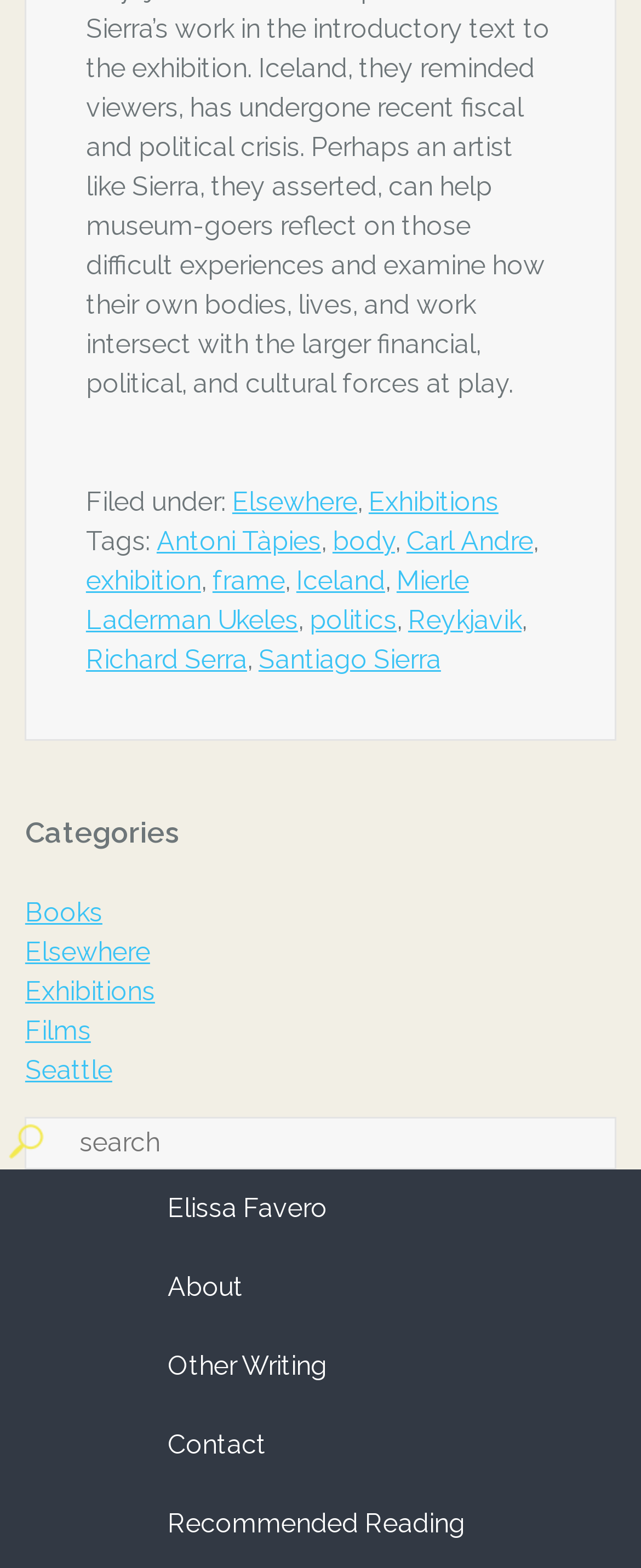What is the last tag listed?
Please answer the question with a detailed and comprehensive explanation.

I looked at the list of tags in the footer section and found that the last one is 'Reykjavik'.